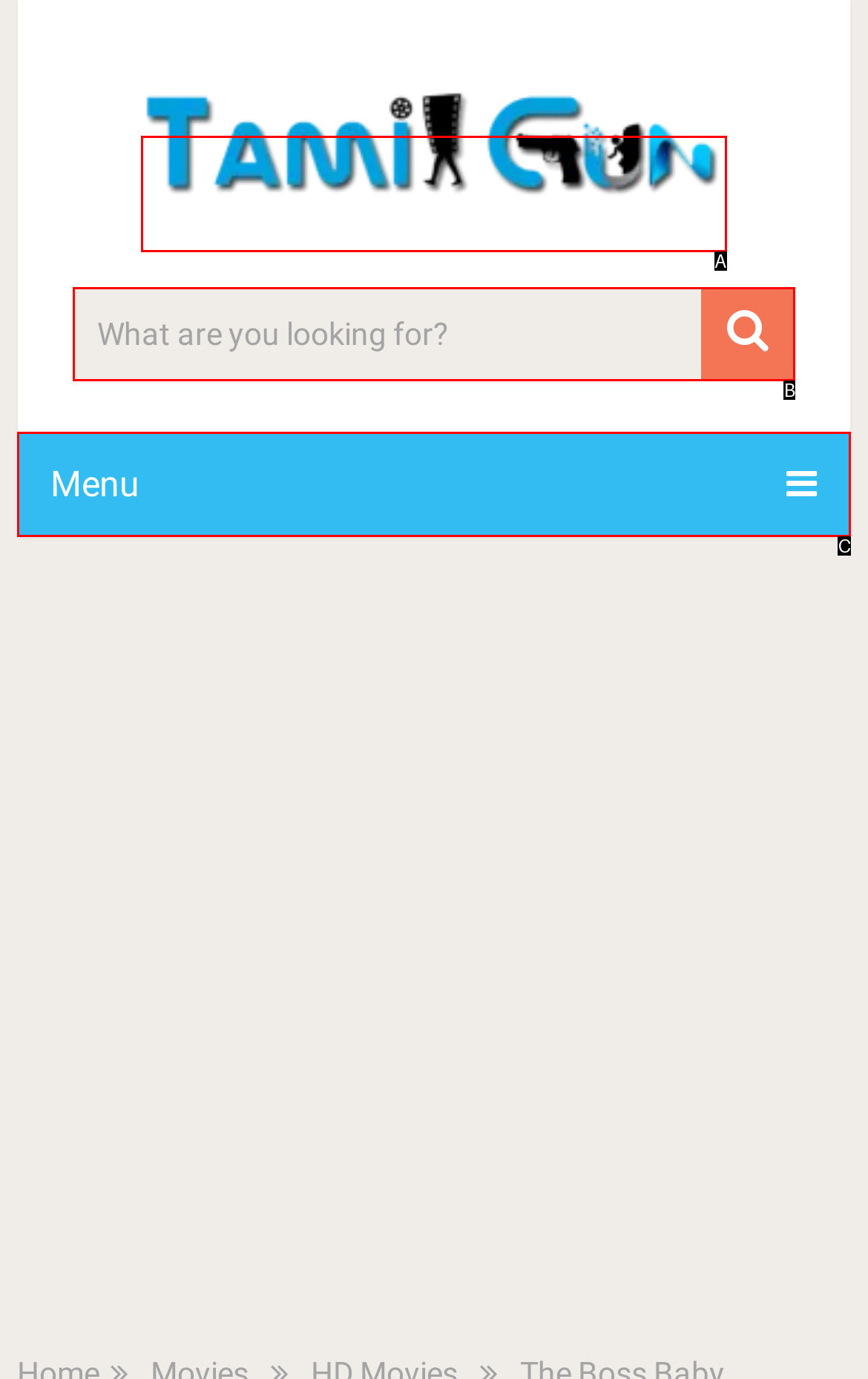Please determine which option aligns with the description: alt="Tamilgun". Respond with the option’s letter directly from the available choices.

A